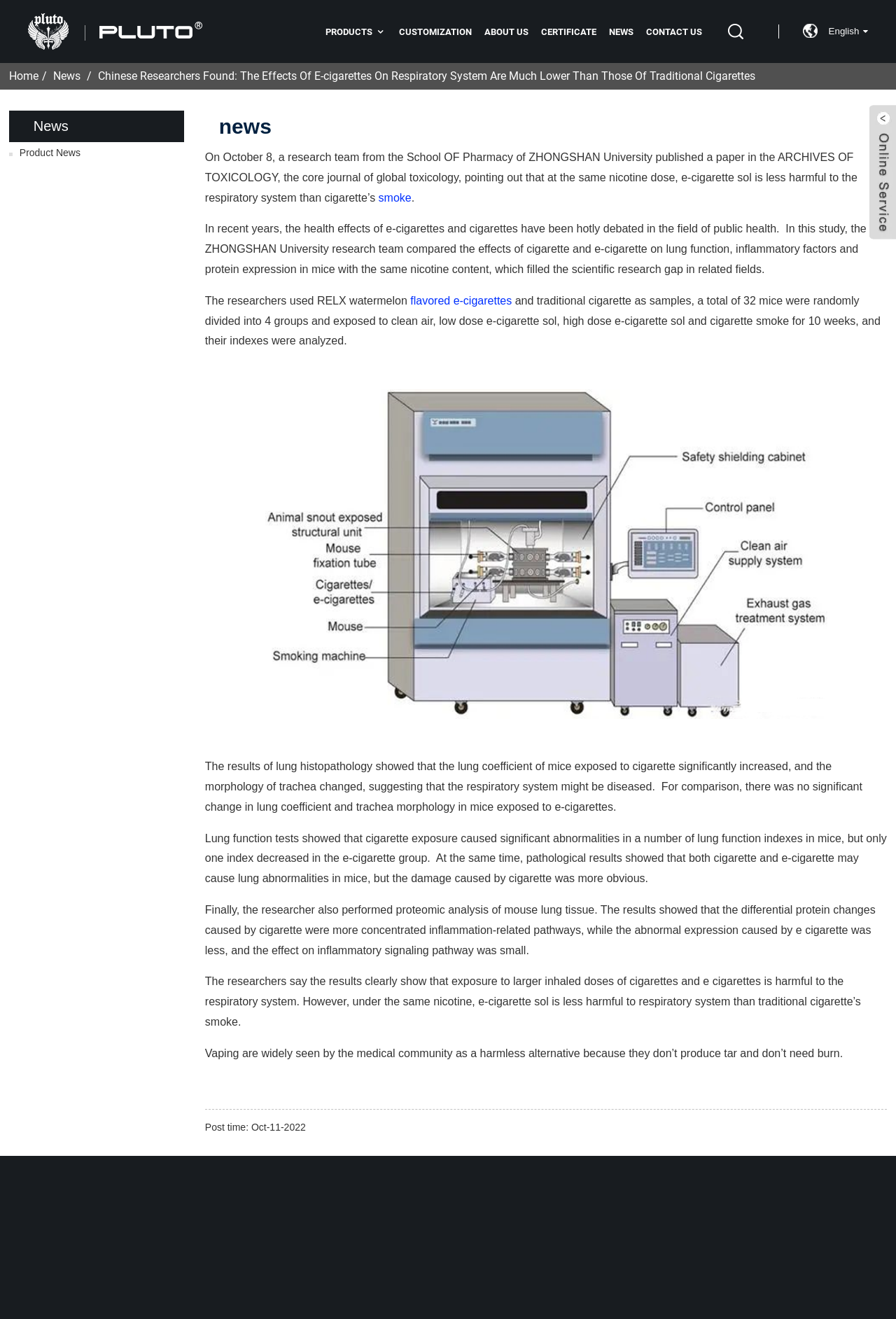Give a one-word or short phrase answer to this question: 
What is the result of the lung histopathology test in mice exposed to cigarettes?

Lung coefficient increased